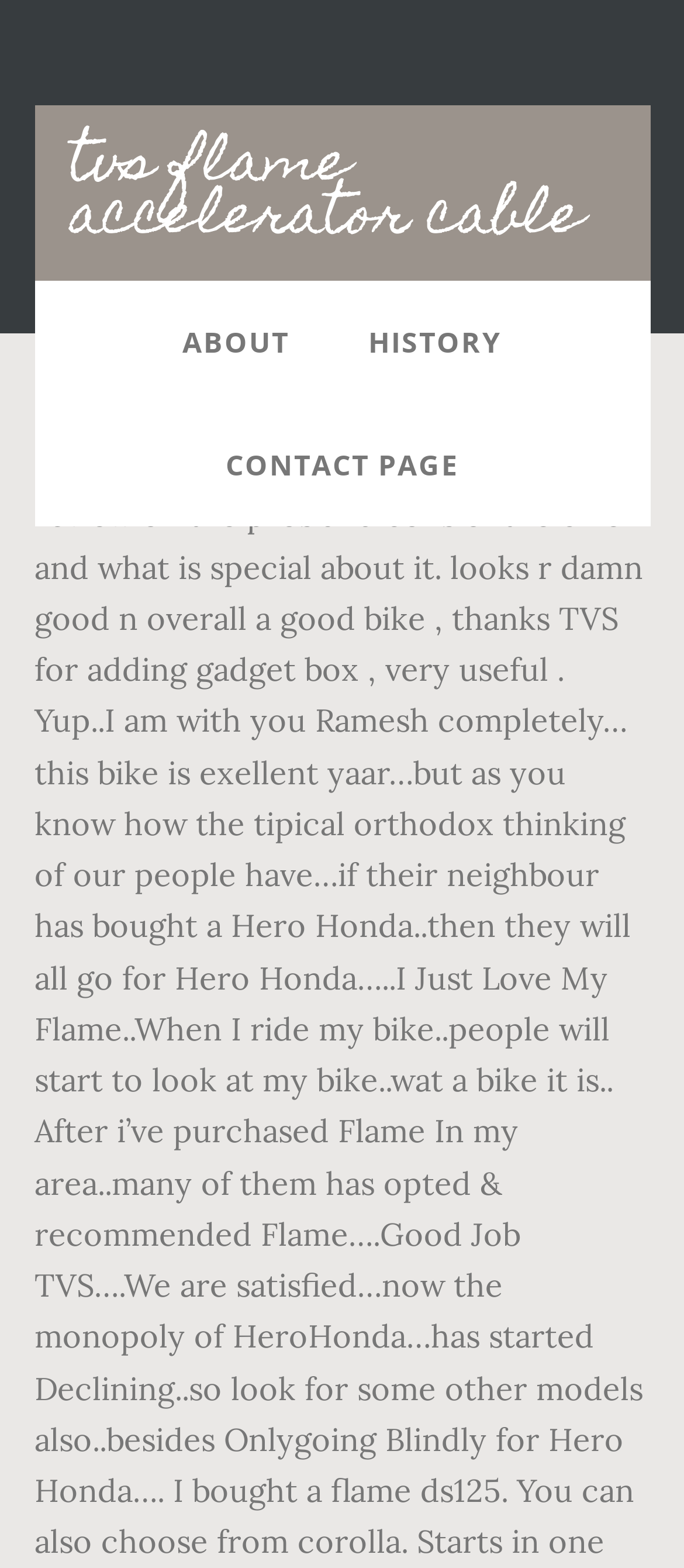Given the element description About, predict the bounding box coordinates for the UI element in the webpage screenshot. The format should be (top-left x, top-left y, bottom-right x, bottom-right y), and the values should be between 0 and 1.

[0.215, 0.179, 0.474, 0.257]